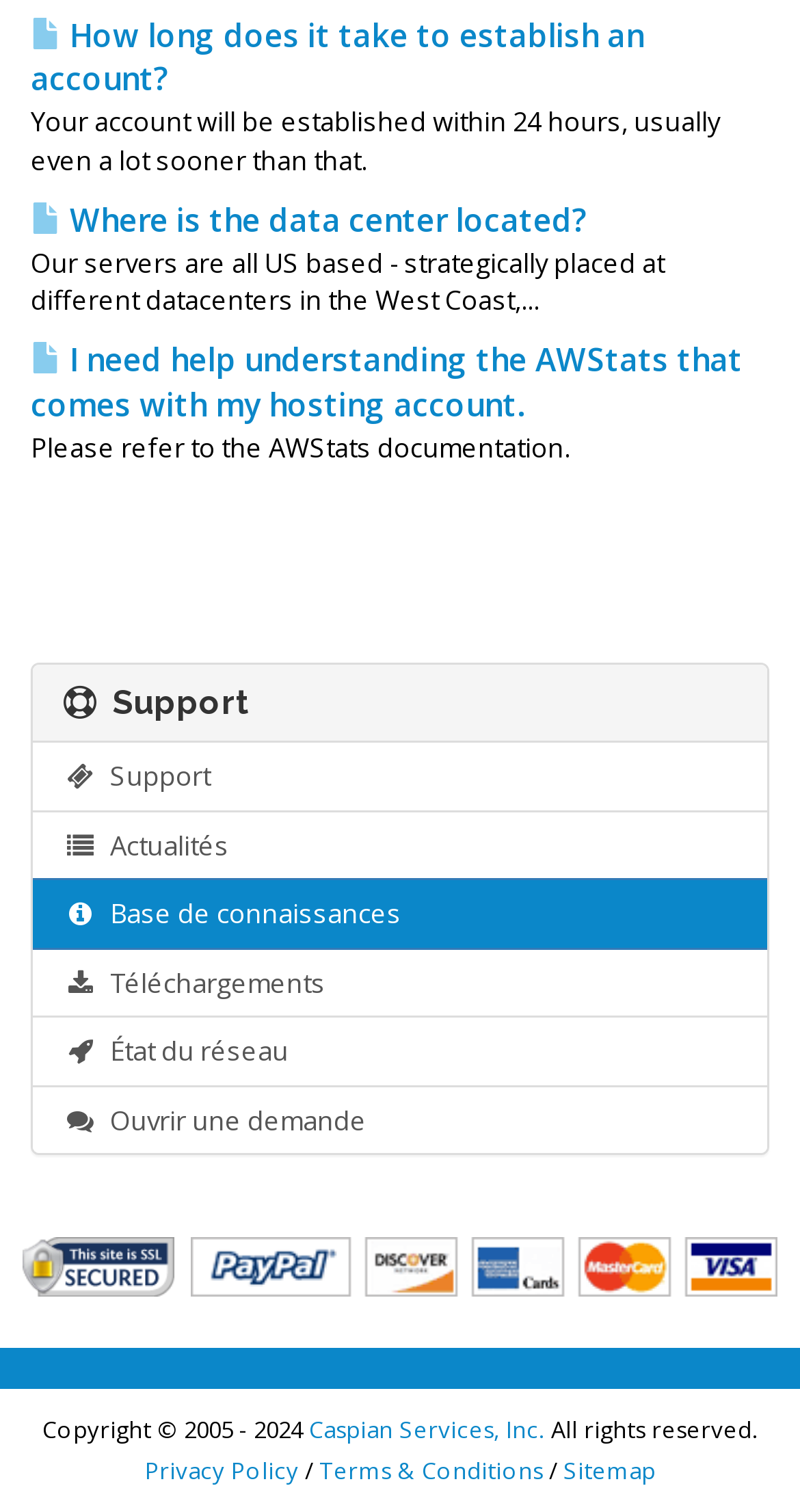Provide a one-word or short-phrase response to the question:
What is the estimated time to establish an account?

Within 24 hours